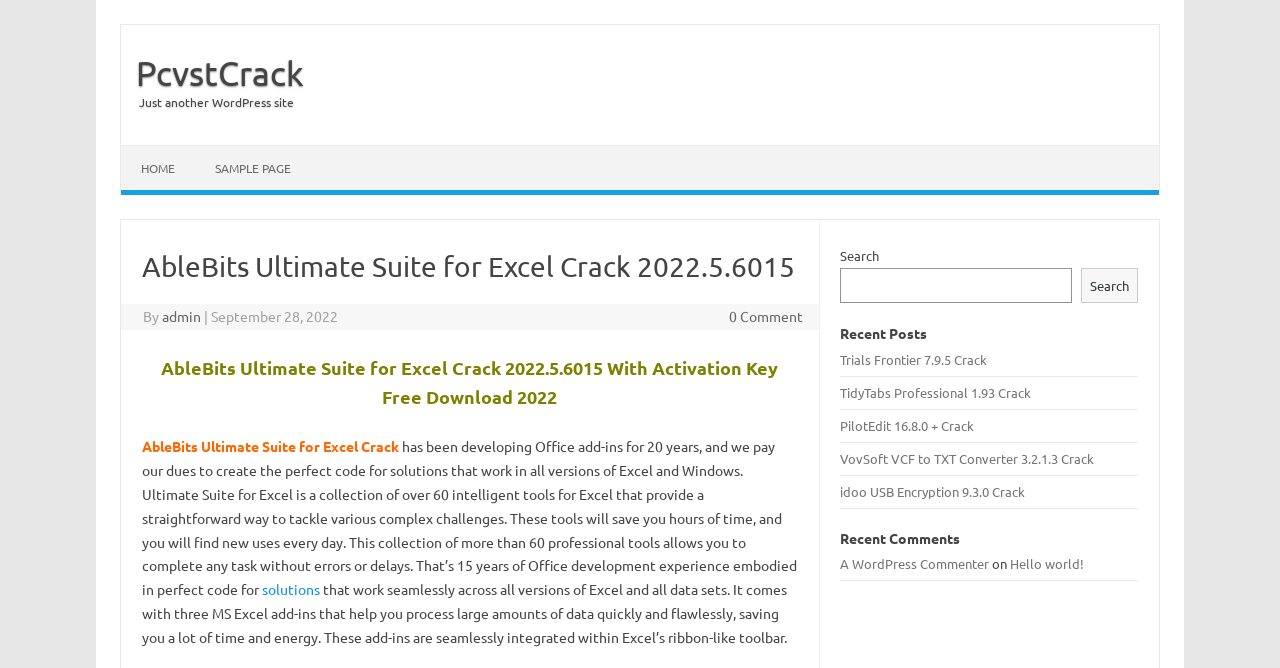Please determine and provide the text content of the webpage's heading.

AbleBits Ultimate Suite for Excel Crack 2022.5.6015